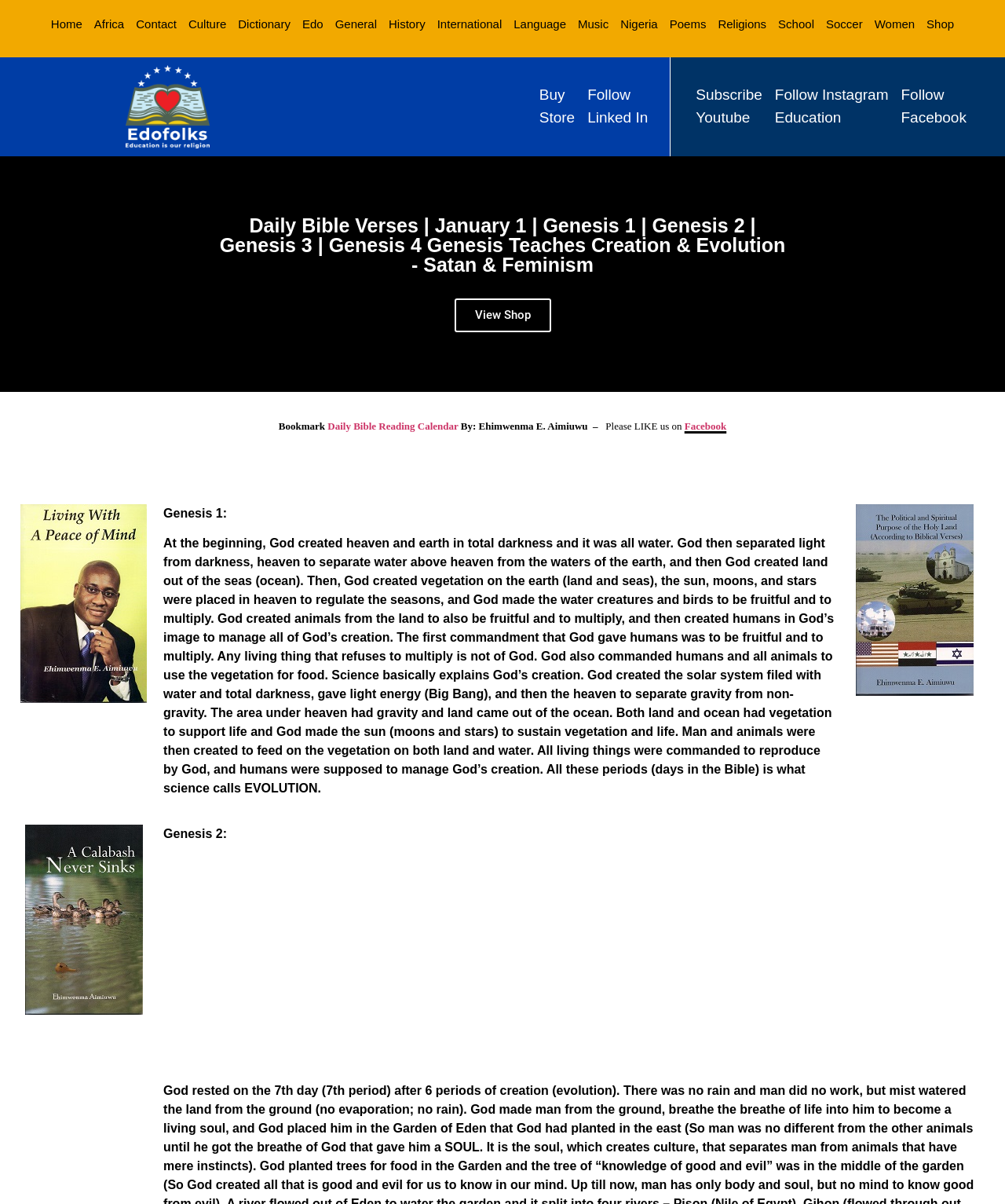Locate the bounding box coordinates of the area you need to click to fulfill this instruction: 'view photos by category Nature'. The coordinates must be in the form of four float numbers ranging from 0 to 1: [left, top, right, bottom].

None